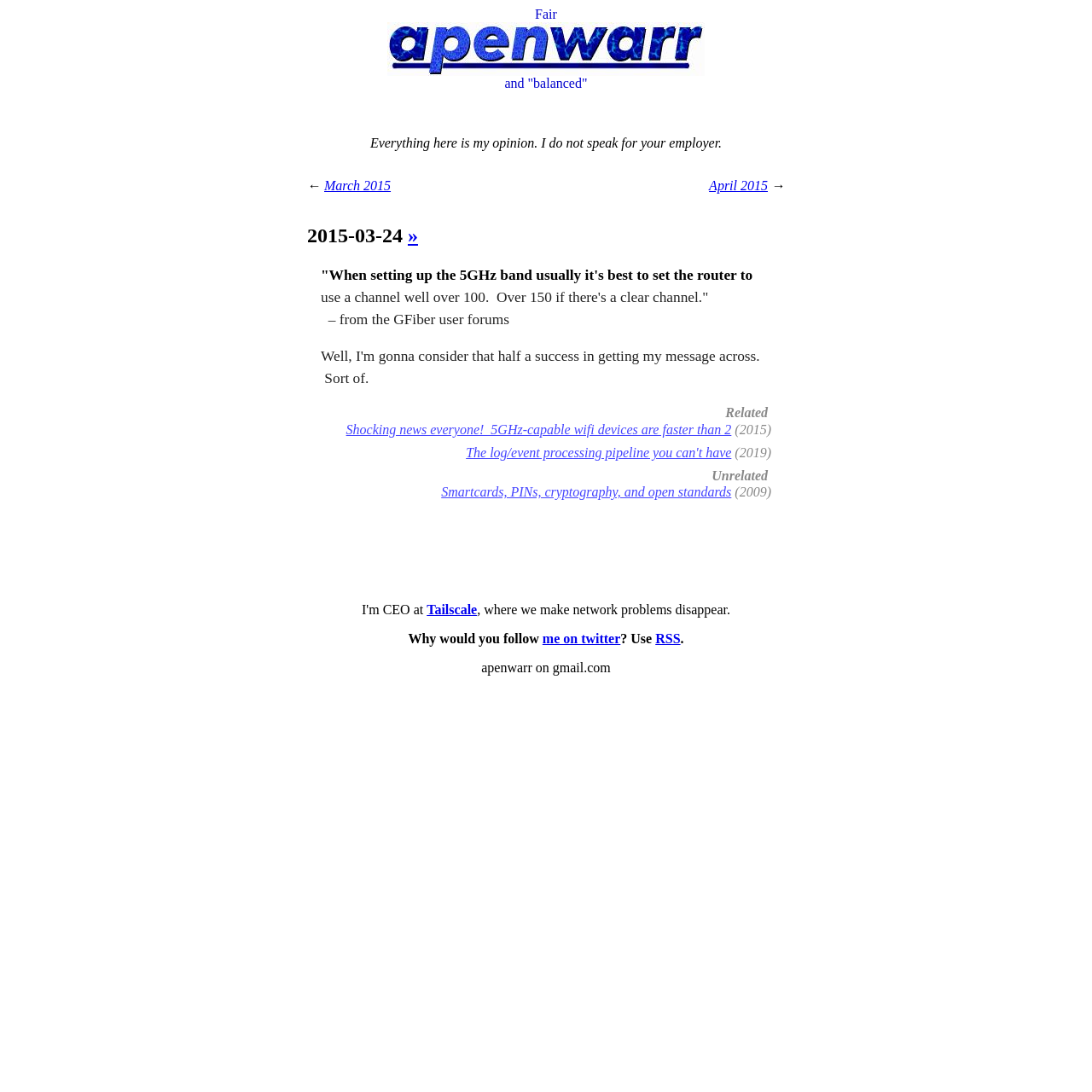What are the two categories of links on the webpage?
Use the image to give a comprehensive and detailed response to the question.

The webpage has two categories of links, 'Related' and 'Unrelated', which seem to categorize the links based on their relevance to the topic.